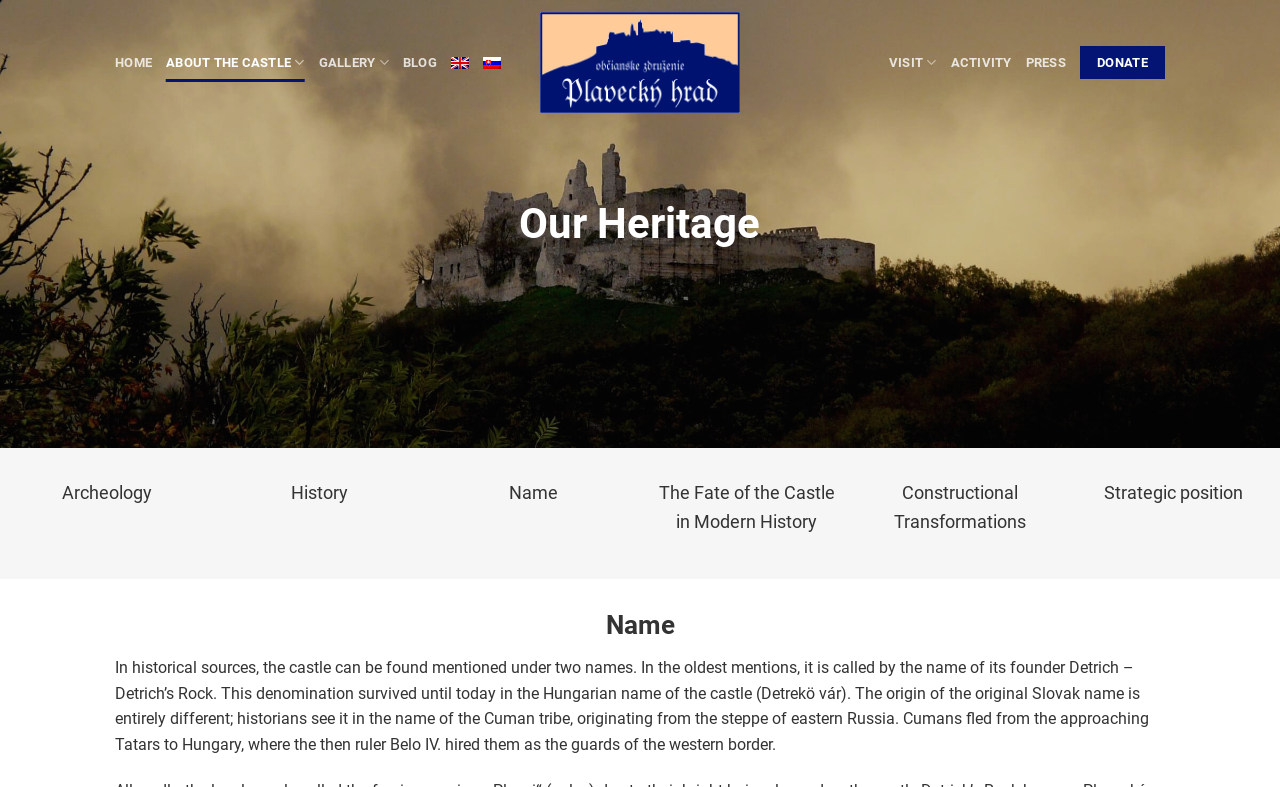Predict the bounding box coordinates for the UI element described as: "Press". The coordinates should be four float numbers between 0 and 1, presented as [left, top, right, bottom].

[0.801, 0.057, 0.833, 0.102]